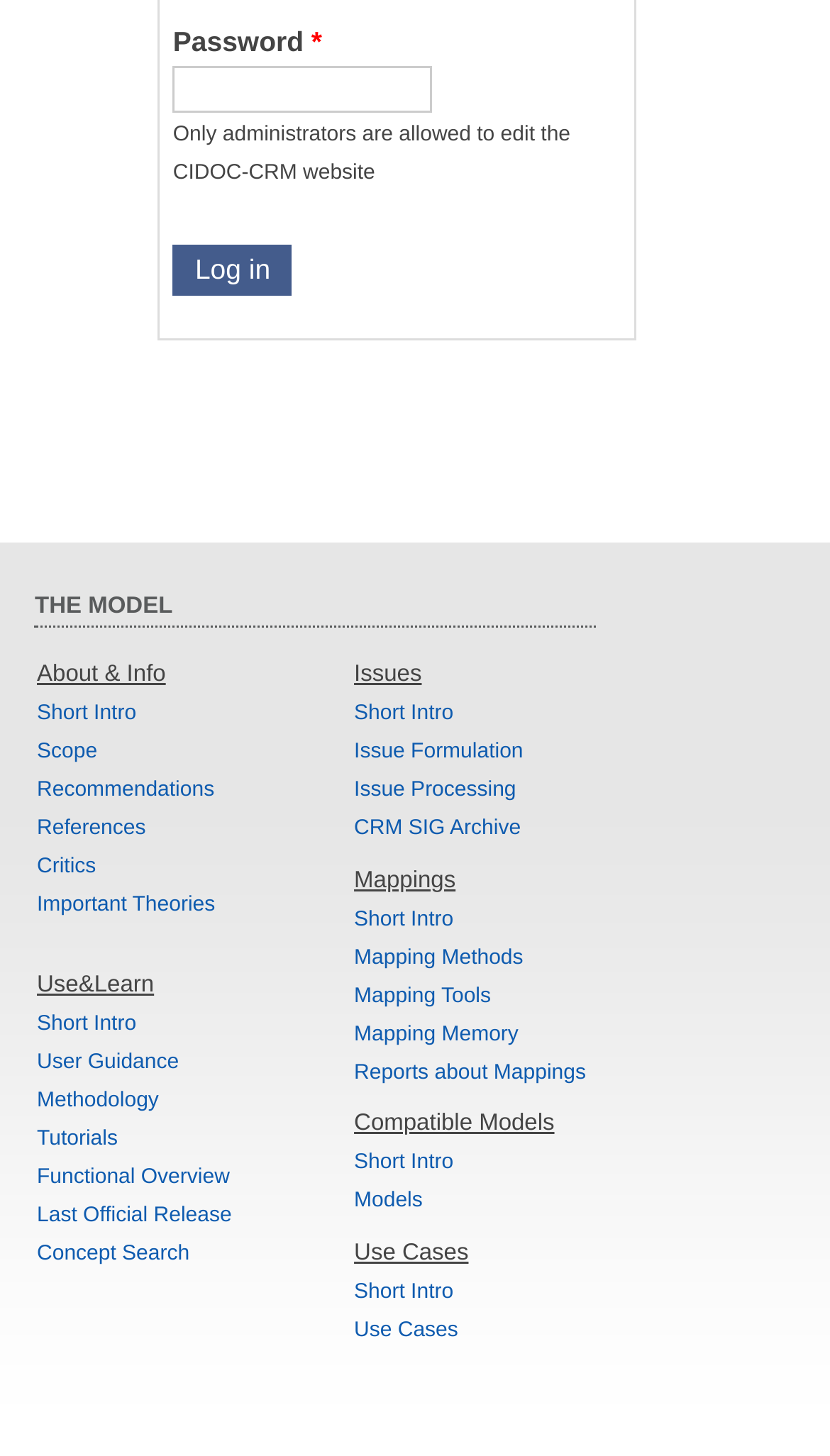What is the first link under 'Mappings'?
Based on the image, provide your answer in one word or phrase.

Short Intro